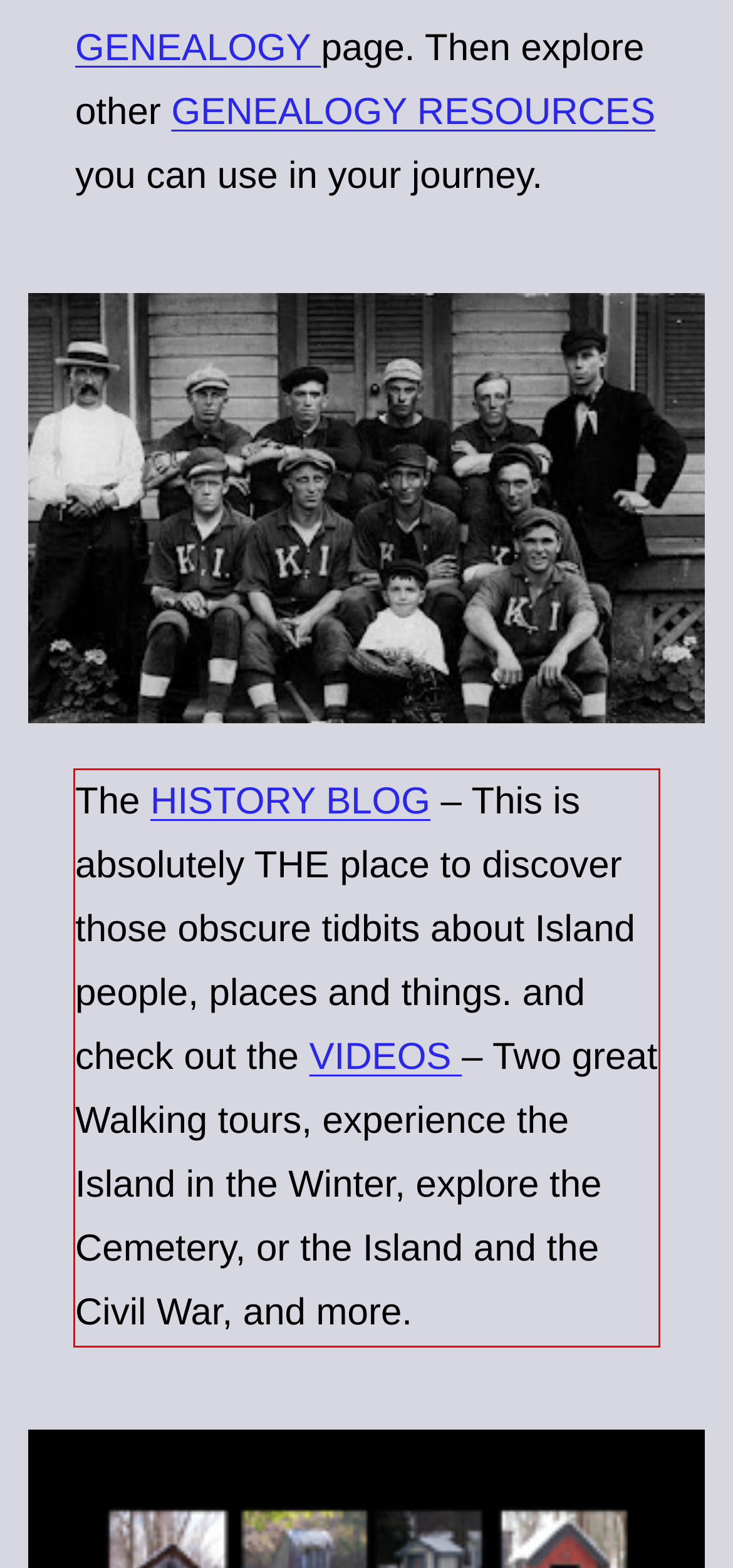You have a screenshot of a webpage with a red bounding box. Identify and extract the text content located inside the red bounding box.

The HISTORY BLOG – This is absolutely THE place to discover those obscure tidbits about Island people, places and things. and check out the VIDEOS – Two great Walking tours, experience the Island in the Winter, explore the Cemetery, or the Island and the Civil War, and more.